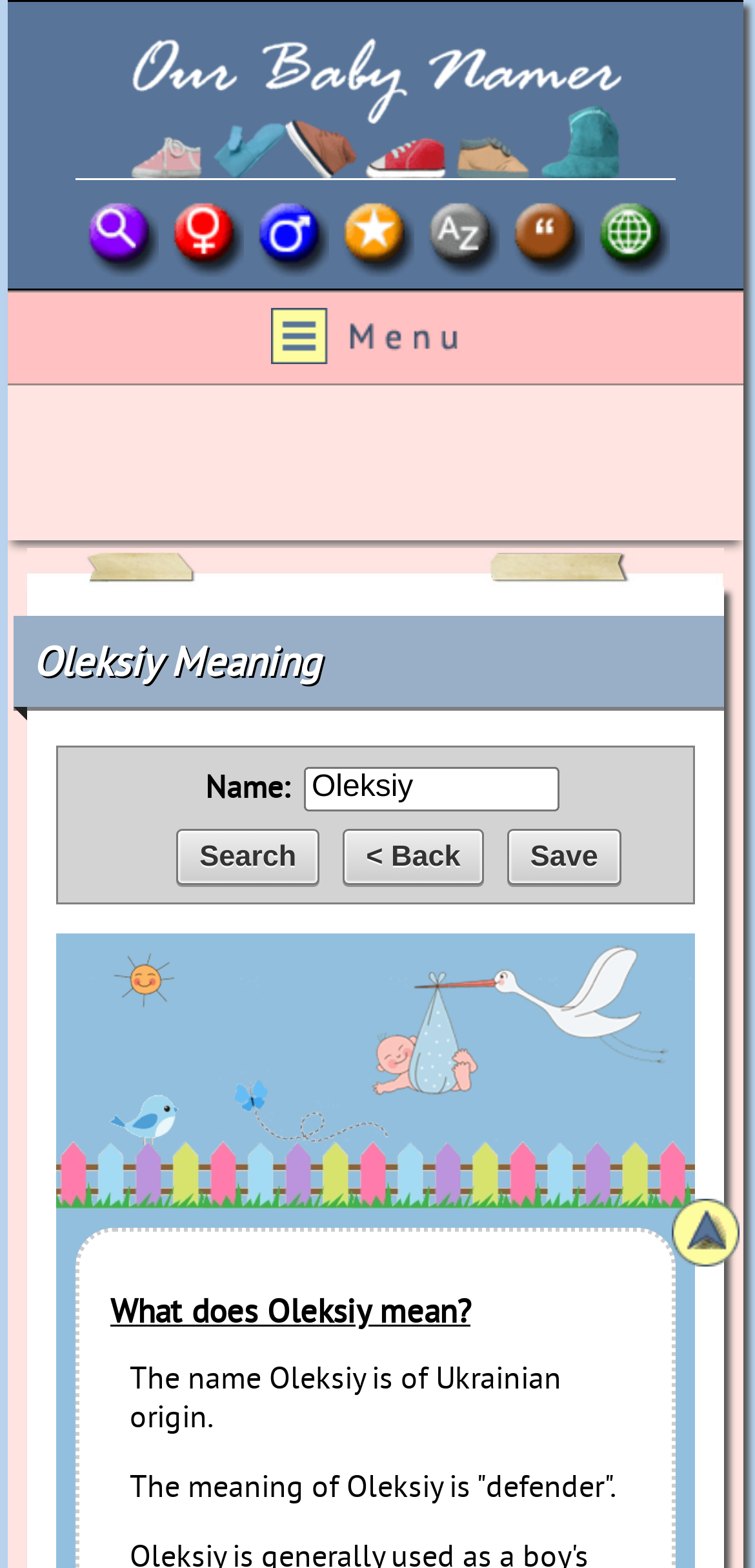Find the bounding box coordinates for the HTML element described as: "title="Search By Origin"". The coordinates should consist of four float values between 0 and 1, i.e., [left, top, right, bottom].

[0.785, 0.159, 0.887, 0.184]